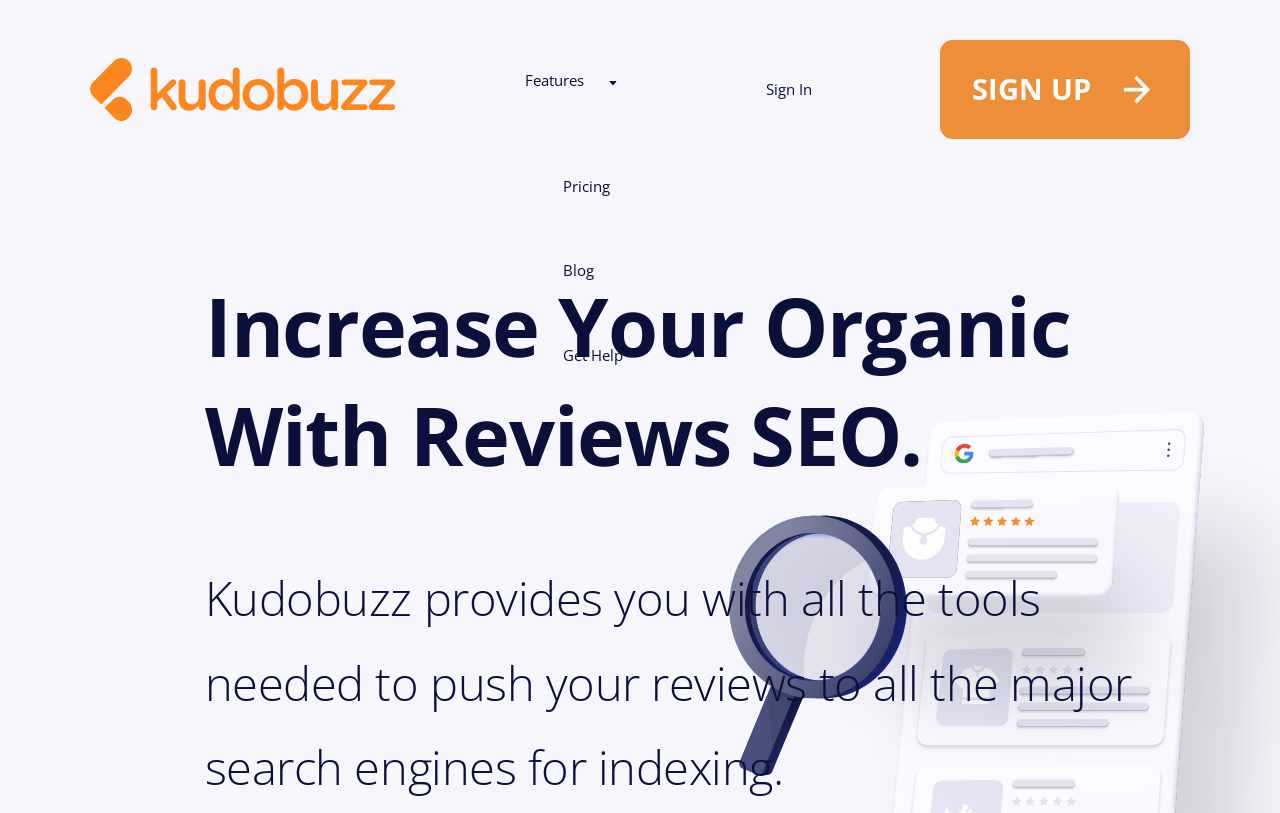Give a concise answer using only one word or phrase for this question:
How many links are in the top navigation bar?

5